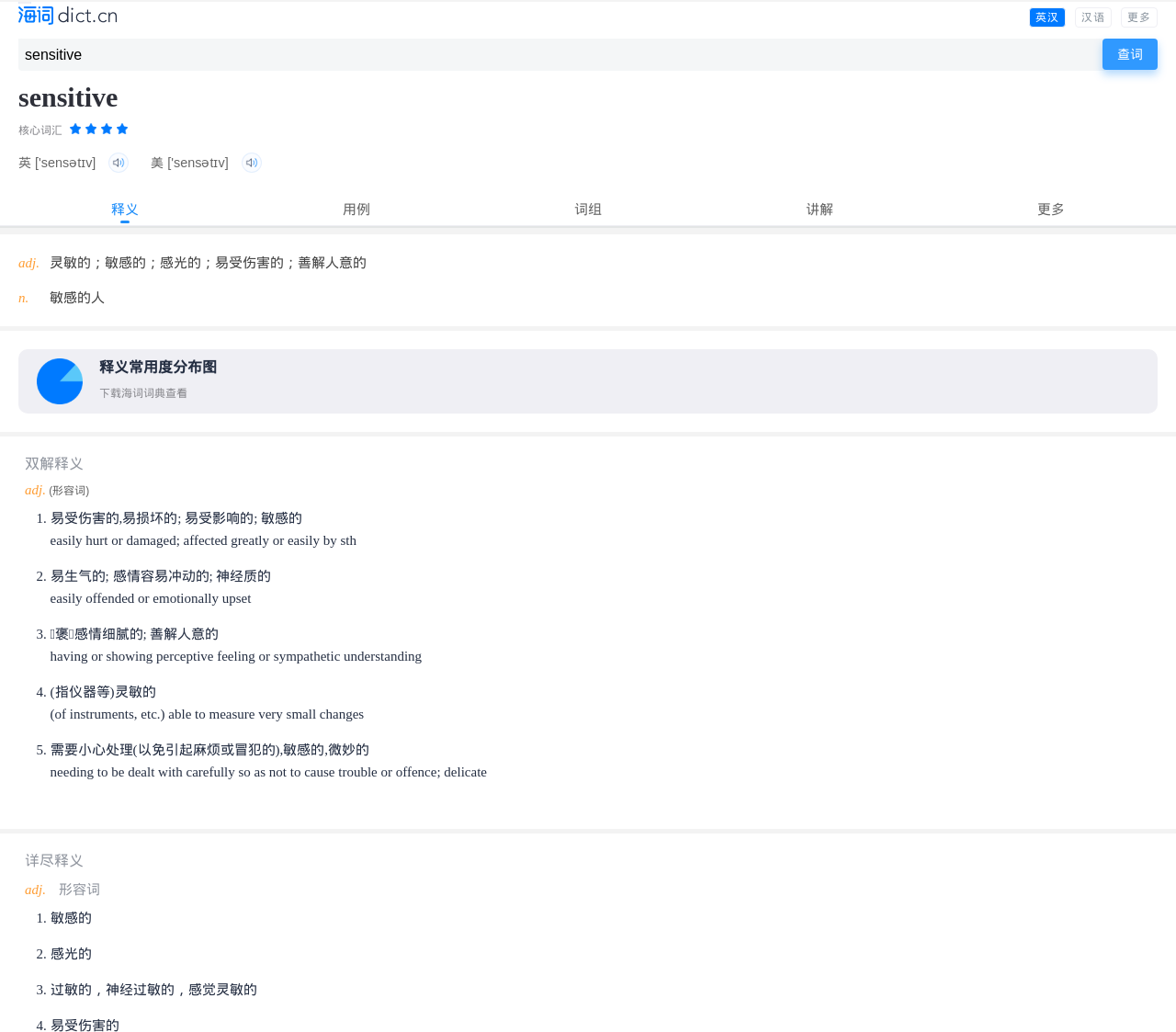How many example sentences are provided for 'sensitive'?
Your answer should be a single word or phrase derived from the screenshot.

5